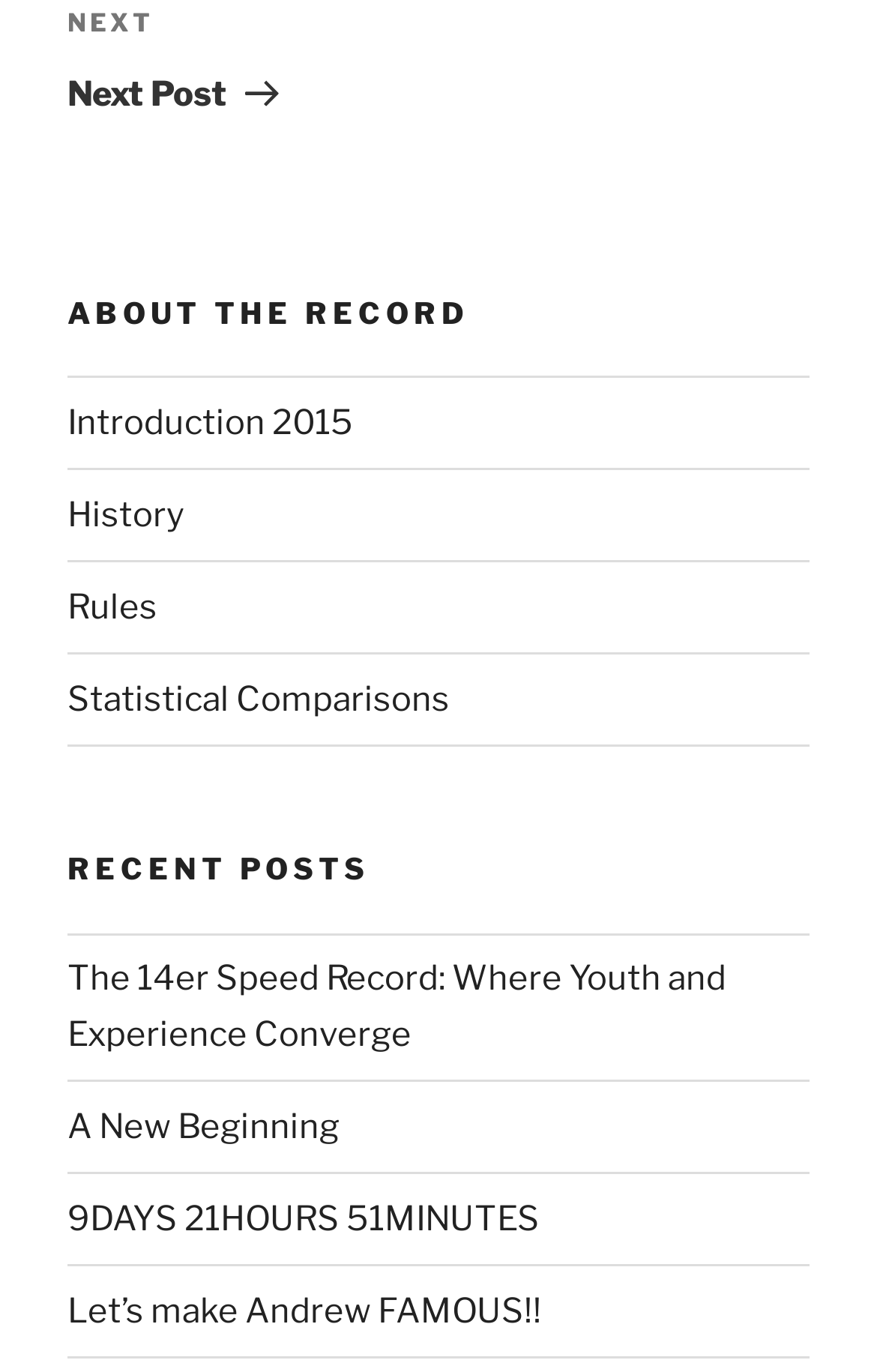Use a single word or phrase to answer this question: 
What is the first link under 'About the Record'?

Introduction 2015